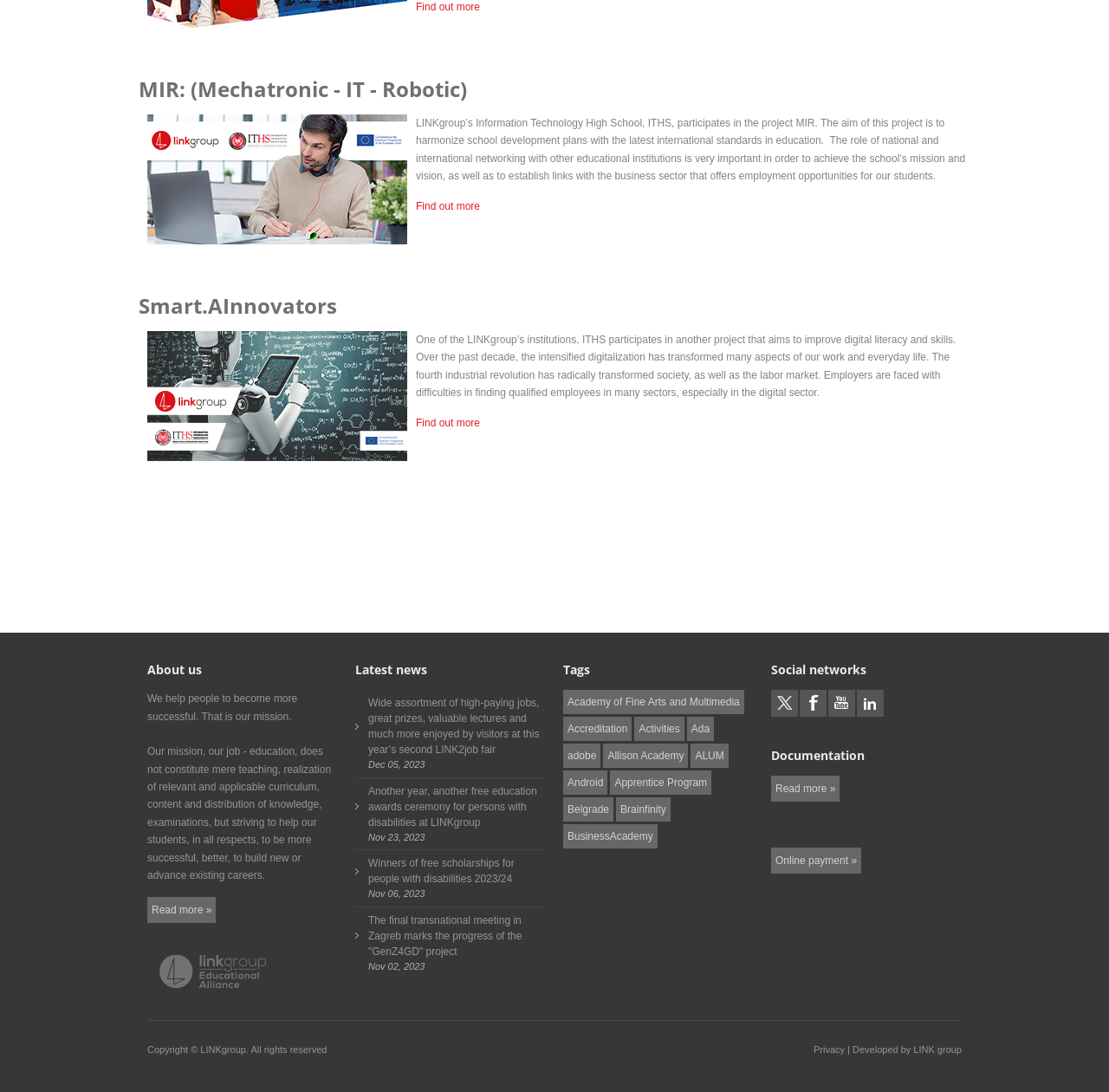Bounding box coordinates are to be given in the format (top-left x, top-left y, bottom-right x, bottom-right y). All values must be floating point numbers between 0 and 1. Provide the bounding box coordinate for the UI element described as: Find out more

[0.375, 0.001, 0.433, 0.012]